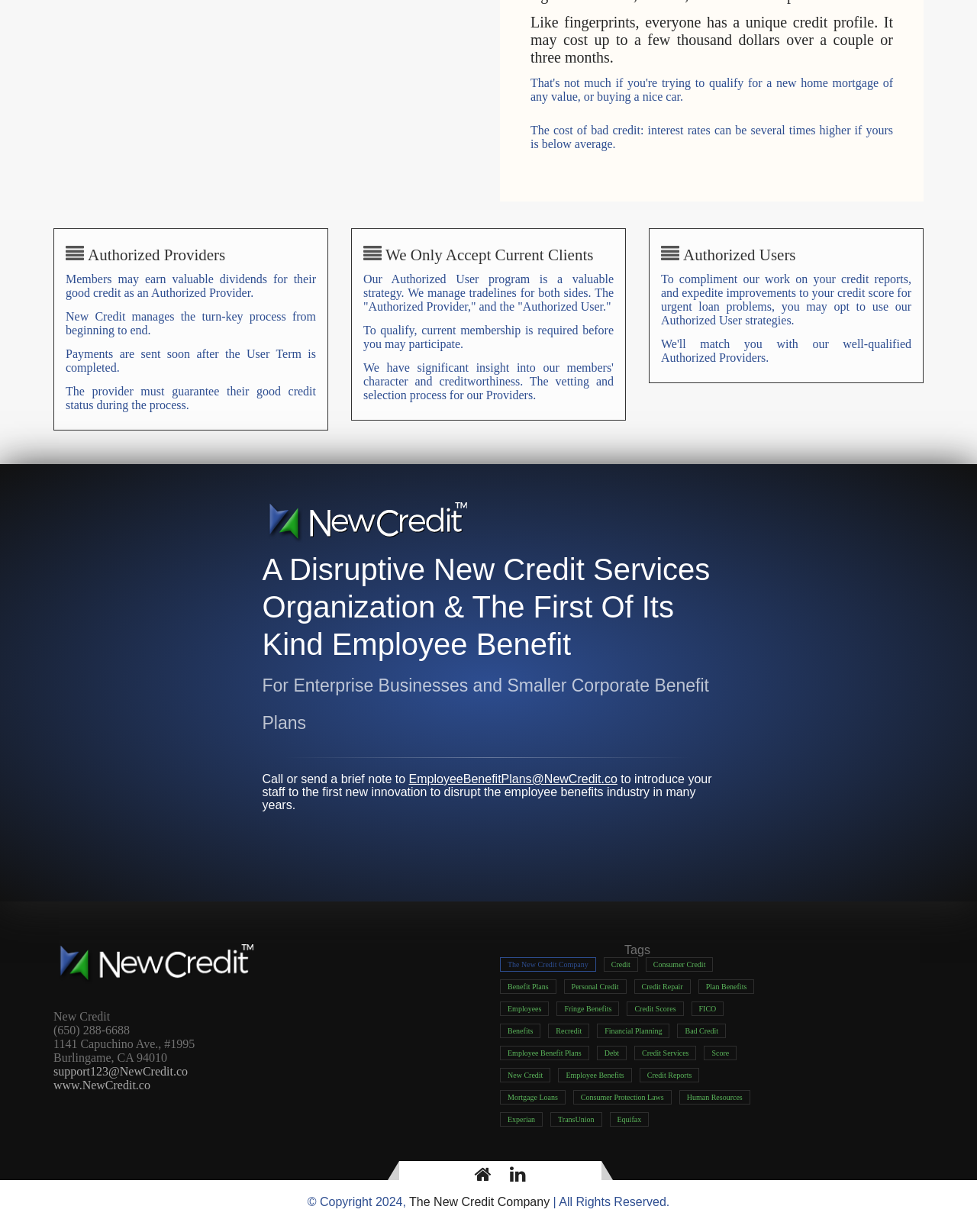Find the bounding box coordinates corresponding to the UI element with the description: "The New Credit Company". The coordinates should be formatted as [left, top, right, bottom], with values as floats between 0 and 1.

[0.512, 0.777, 0.61, 0.789]